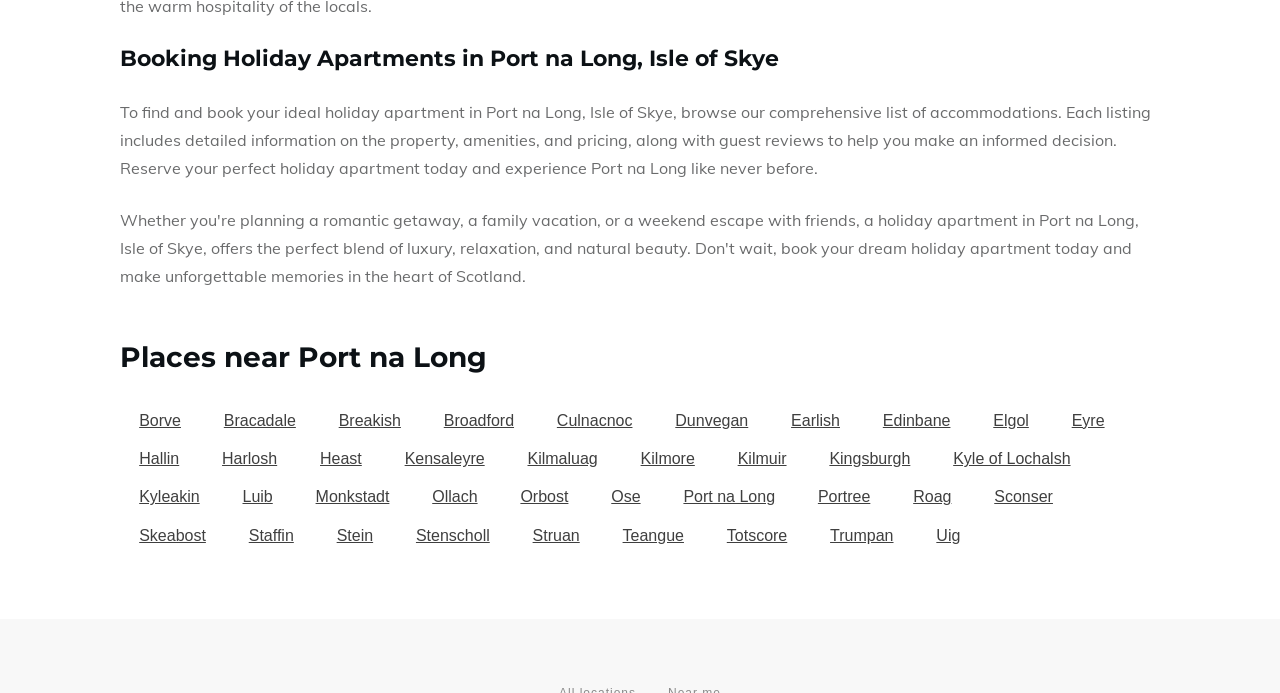What information is provided for each holiday apartment?
Respond to the question with a single word or phrase according to the image.

Property, amenities, pricing, and guest reviews